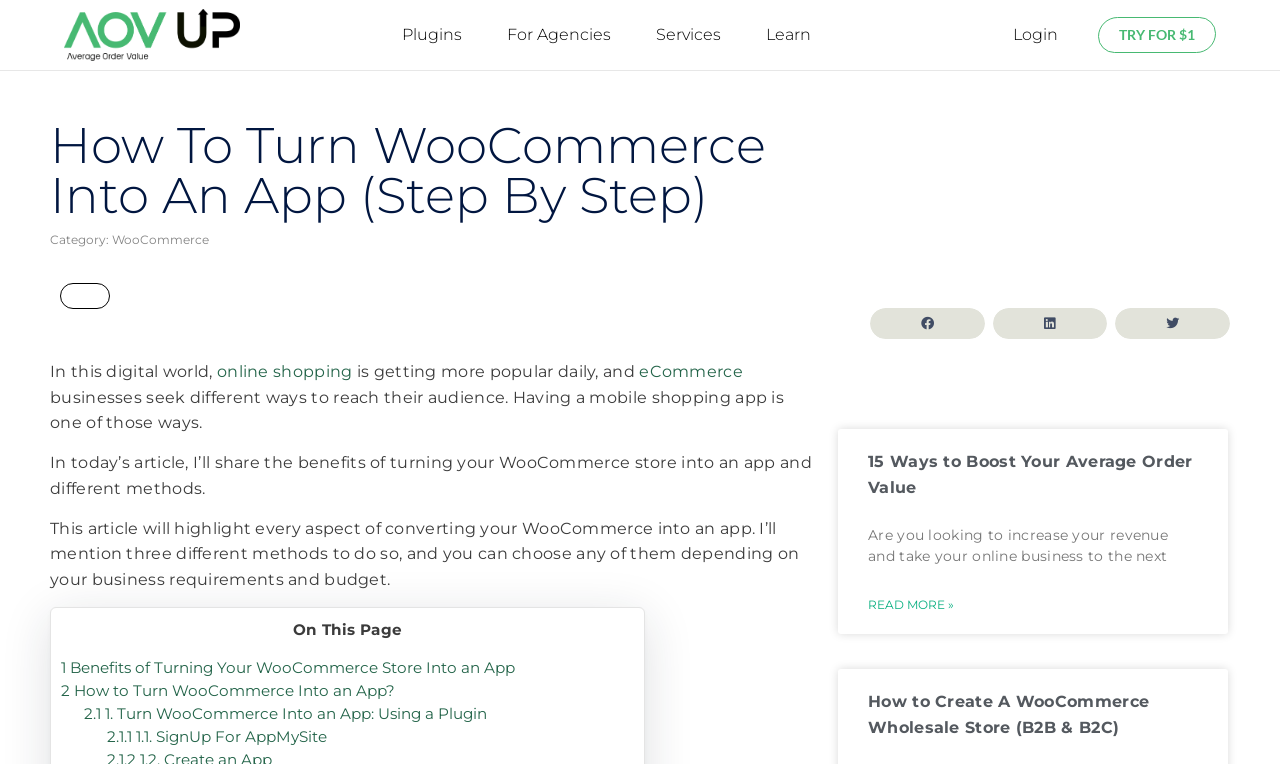Please determine the bounding box of the UI element that matches this description: LIVE VERSATILE. The coordinates should be given as (top-left x, top-left y, bottom-right x, bottom-right y), with all values between 0 and 1.

None